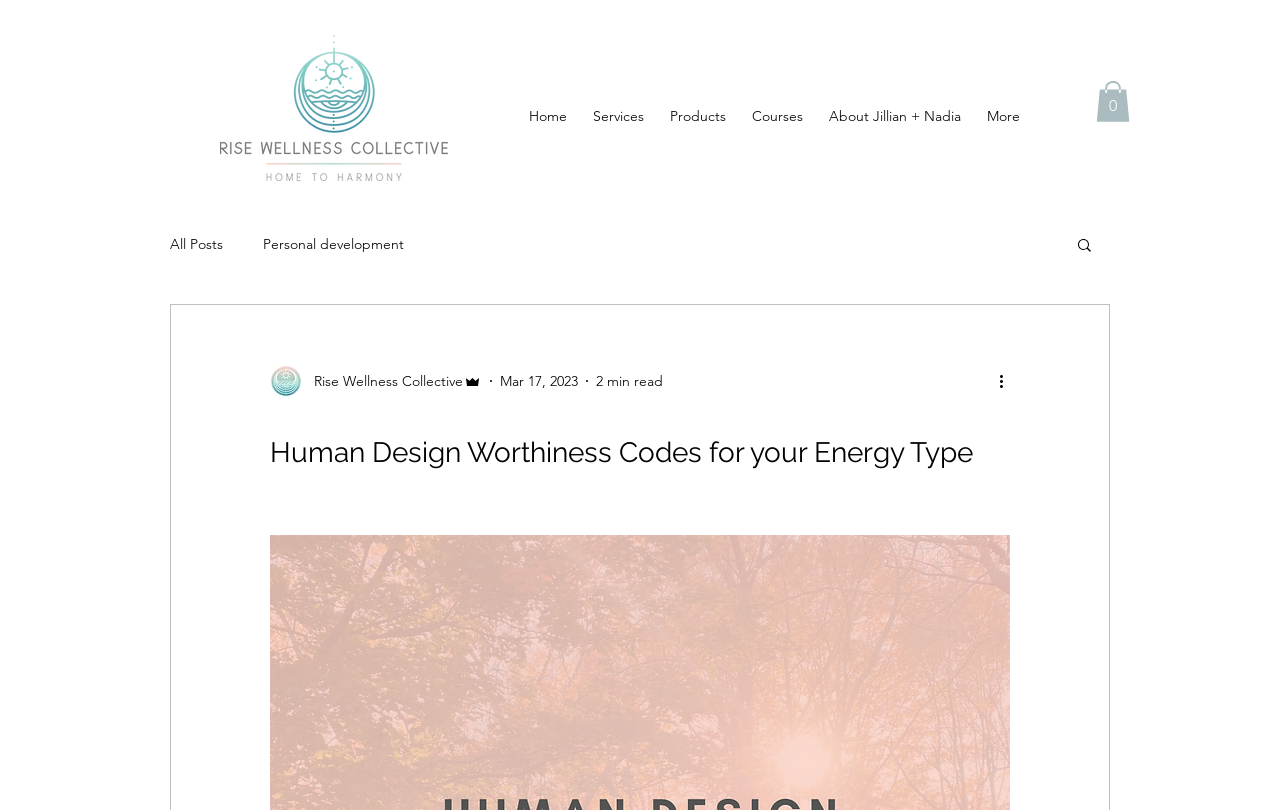Offer an in-depth caption of the entire webpage.

This webpage is about Human Design Worthiness Codes for your Energy Type. At the top left, there is a logo of Rise Wellness Collective with a tagline, which is an image link. Below the logo, there is a navigation menu with links to different sections of the website, including Home, Services, Products, Courses, About Jillian + Nadia, and More. 

To the right of the navigation menu, there is a cart button with 0 items. Below the navigation menu, there is another navigation section for the blog, with links to All Posts and Personal development. Next to the blog navigation, there is a search button with a magnifying glass icon.

In the main content area, there is a writer's picture and a heading that reads "Human Design Worthiness Codes for your Energy Type". Below the heading, there is a generic text "Rise Wellness Collective Admin" and a date "Mar 17, 2023" with a 2-minute read time indication. There is also a More actions button at the bottom right of this section.

The webpage has a total of 5 links in the main navigation menu, 2 links in the blog navigation, and 1 search button. There are 5 images on the page, including the logo, writer's picture, and icons for the cart, search, and More actions buttons.